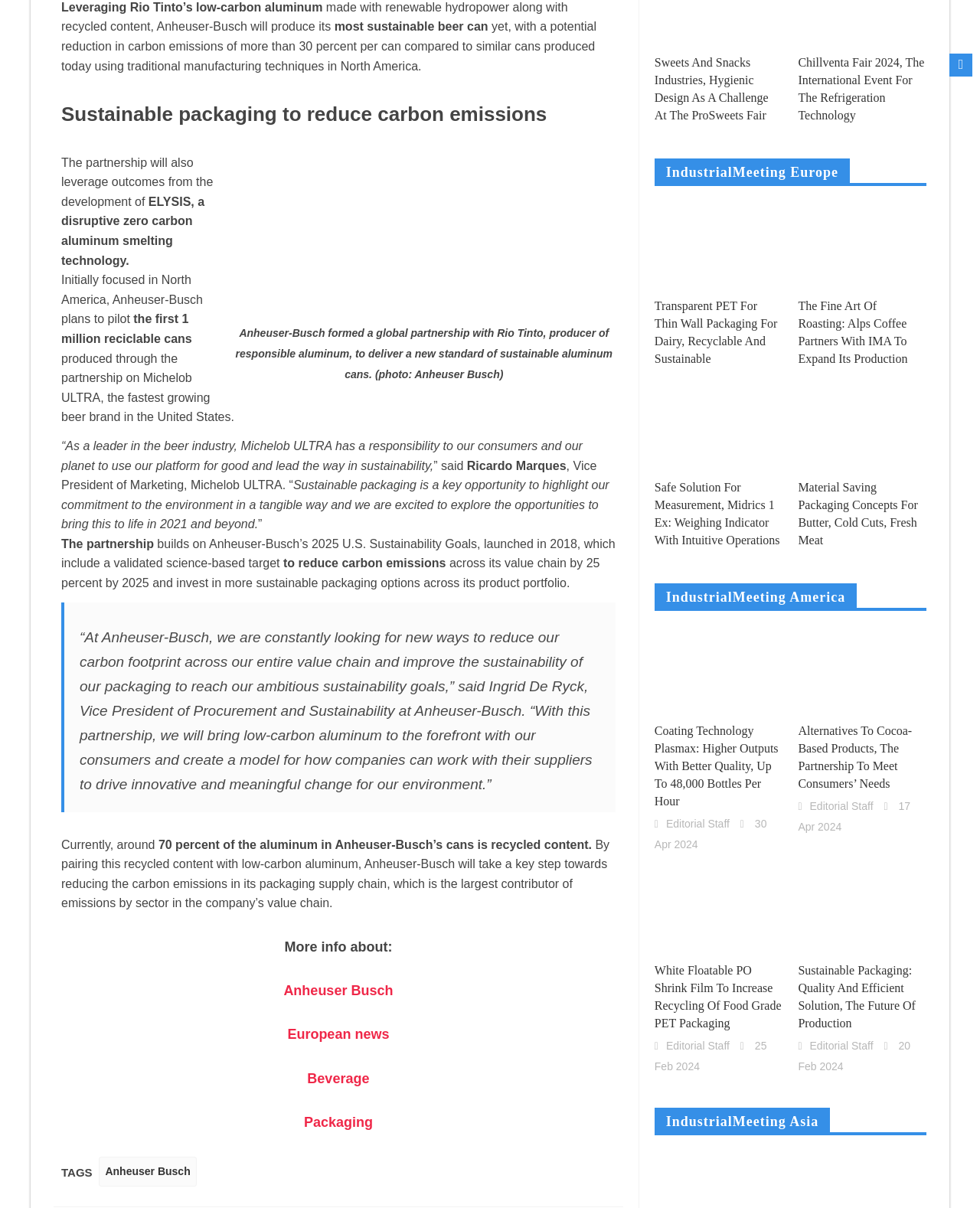What is the percentage of recycled content in Anheuser-Busch's cans?
Answer with a single word or phrase by referring to the visual content.

70 percent